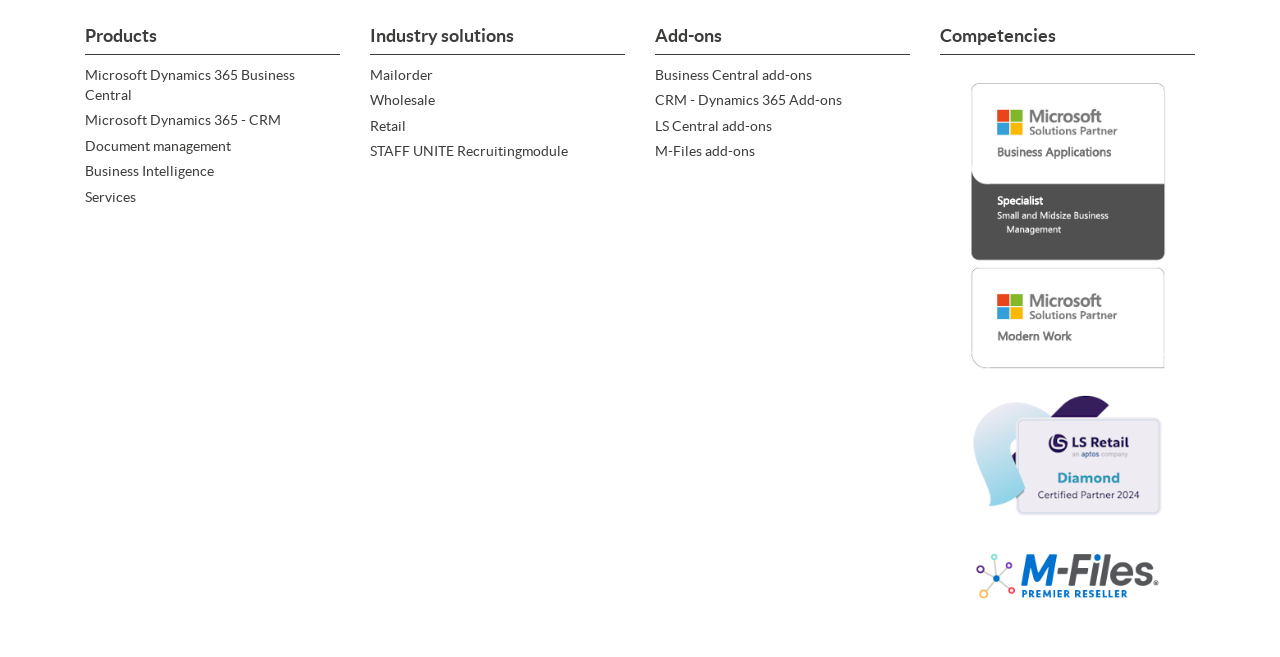How many links are under 'Industry solutions'?
Look at the screenshot and respond with one word or a short phrase.

4